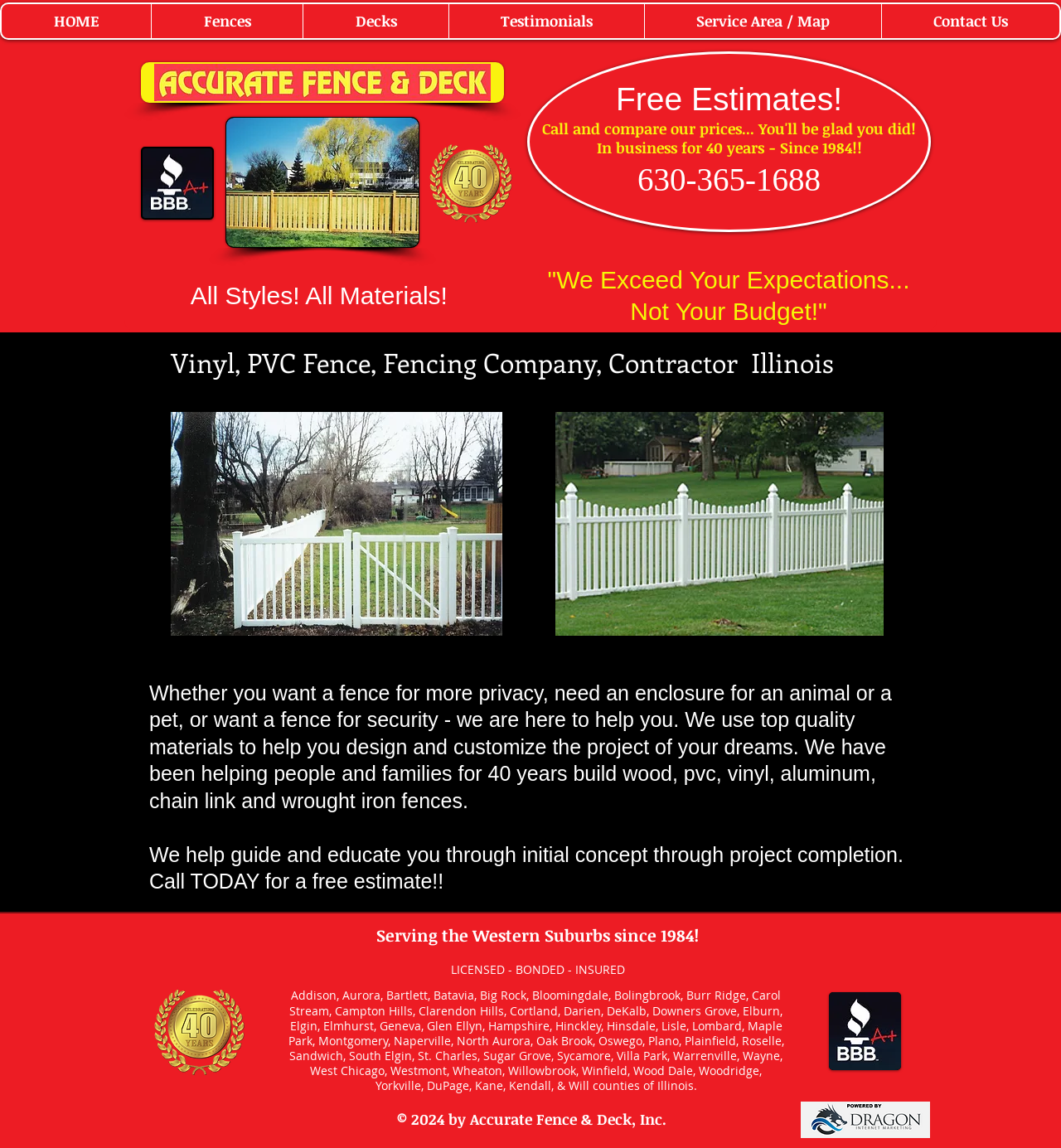Locate the bounding box coordinates of the element I should click to achieve the following instruction: "Click to post your comment".

None